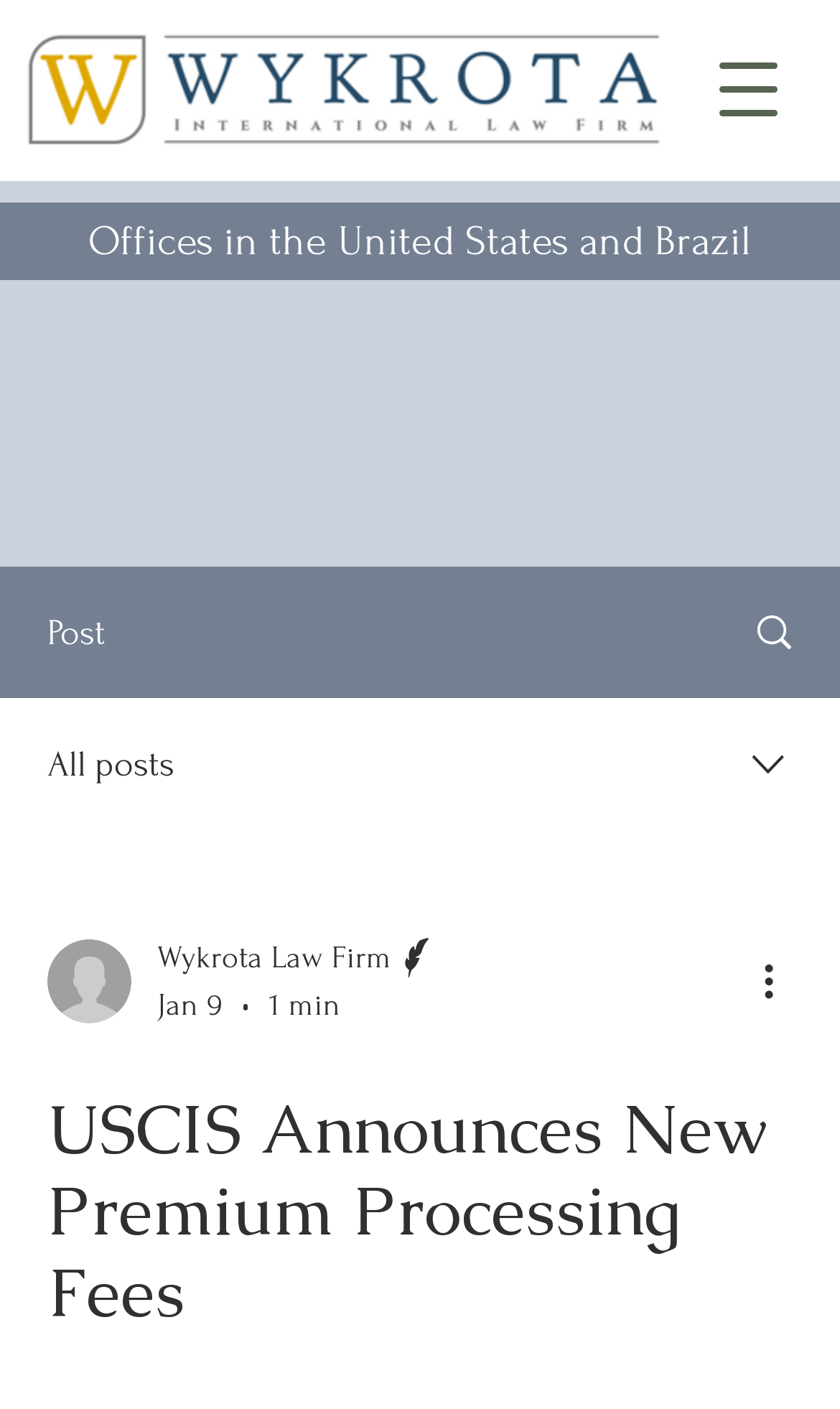Find the UI element described as: "Search" and predict its bounding box coordinates. Ensure the coordinates are four float numbers between 0 and 1, [left, top, right, bottom].

[0.695, 0.332, 0.818, 0.405]